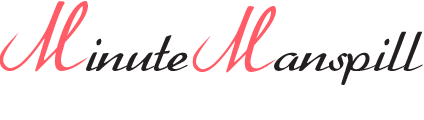List and describe all the prominent features within the image.

The image features the title "Minute Manspill" in an elegant and stylish font. The text utilizes a mixture of script and serif styles, where "Minute" is presented in a graceful, cursive red script, while "Manspill" is rendered in a sophisticated black serif. This design conveys a sense of professionalism and creativity, reflective of the content typically associated with the website, which appears to focus on topics like online Forex trading. The overall presentation evokes an inviting and engaging tone, drawing readers into the exploration of financial insights and trading strategies offered by the platform.